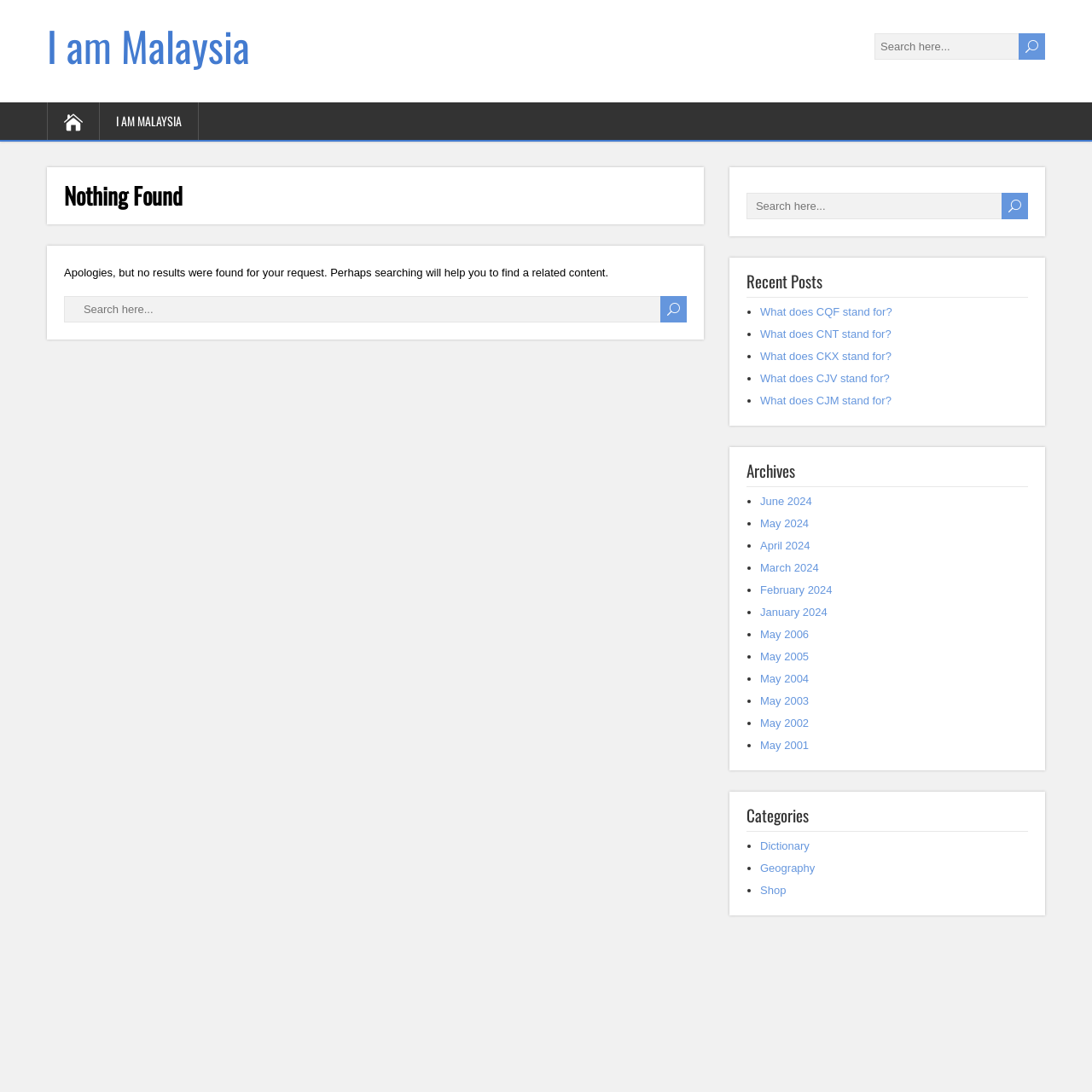Identify the bounding box coordinates for the UI element described by the following text: "parent_node: I AM MALAYSIA". Provide the coordinates as four float numbers between 0 and 1, in the format [left, top, right, bottom].

[0.043, 0.094, 0.091, 0.128]